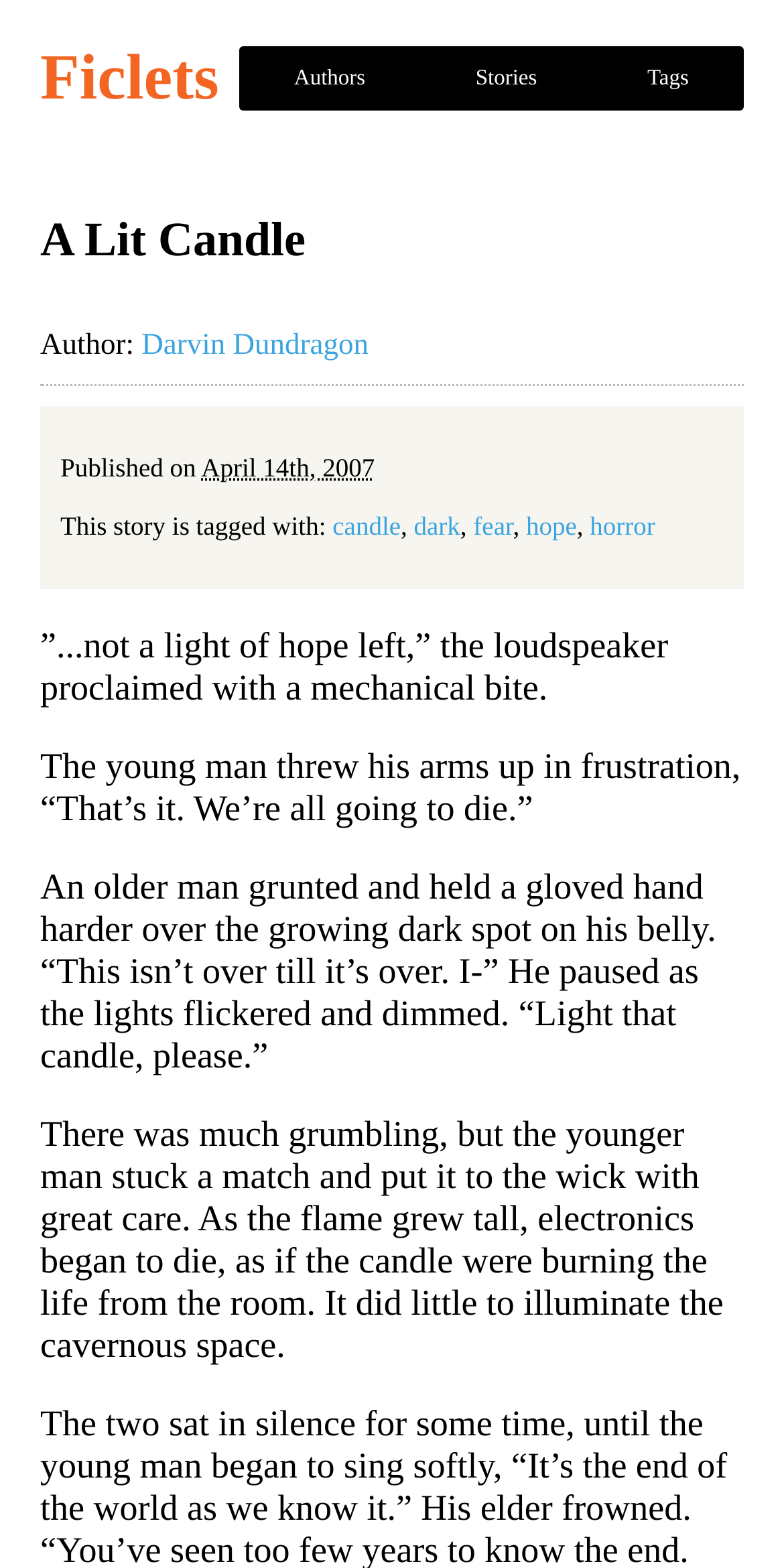Could you provide the bounding box coordinates for the portion of the screen to click to complete this instruction: "go to Ficlets page"?

[0.051, 0.026, 0.279, 0.073]